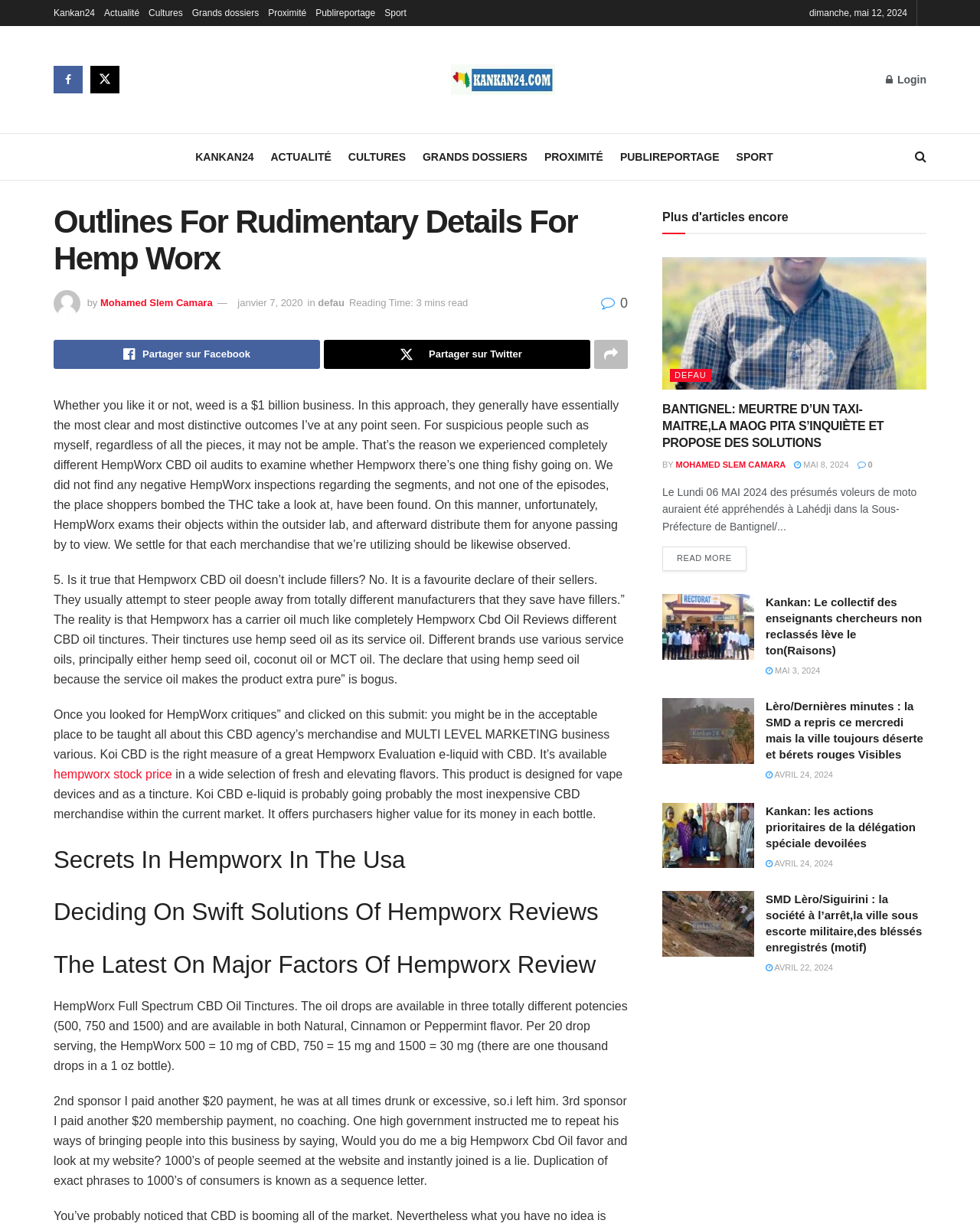Refer to the screenshot and answer the following question in detail:
What is the date of the latest article?

I looked for the date of the latest article, which is located at the top of the webpage, and found that it is 'dimanche, mai 12, 2024'.